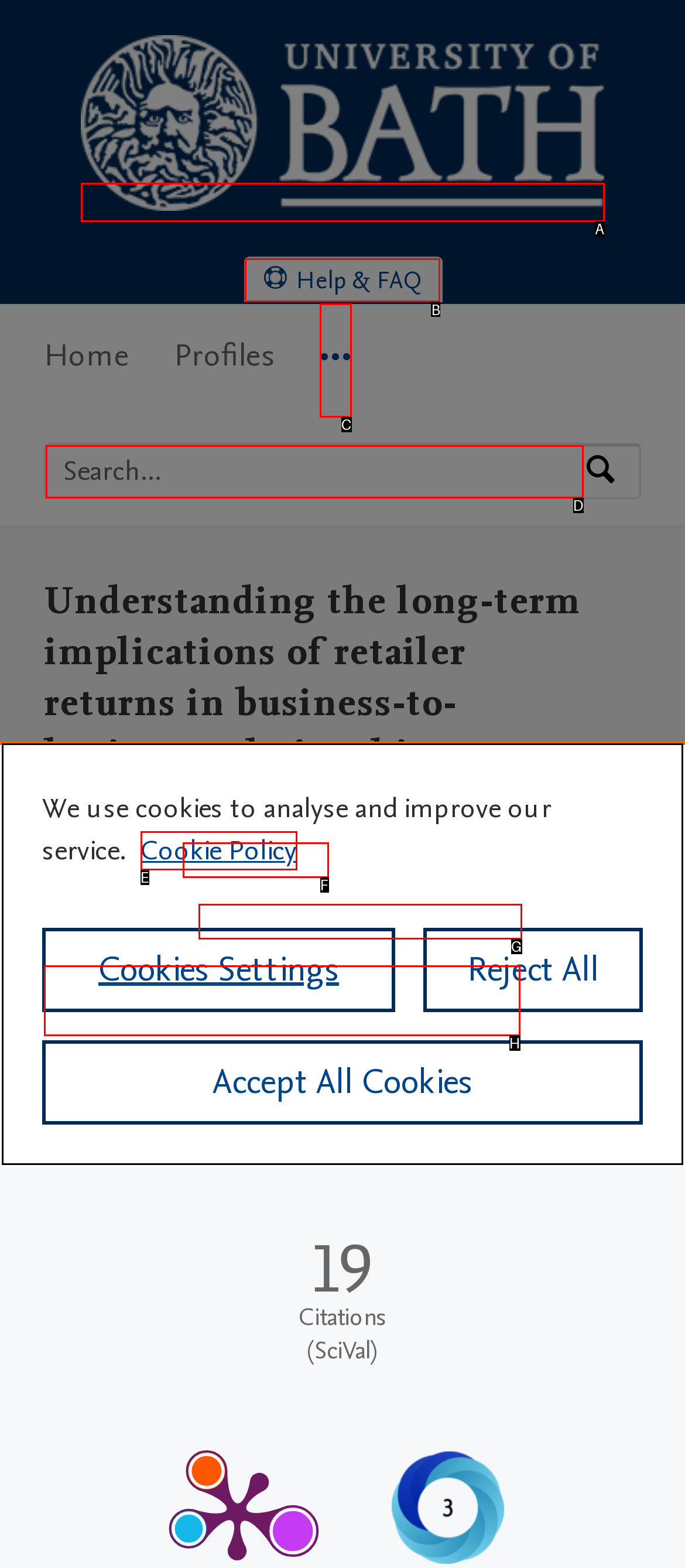Tell me the letter of the option that corresponds to the description: Marketing, Business & Society
Answer using the letter from the given choices directly.

G